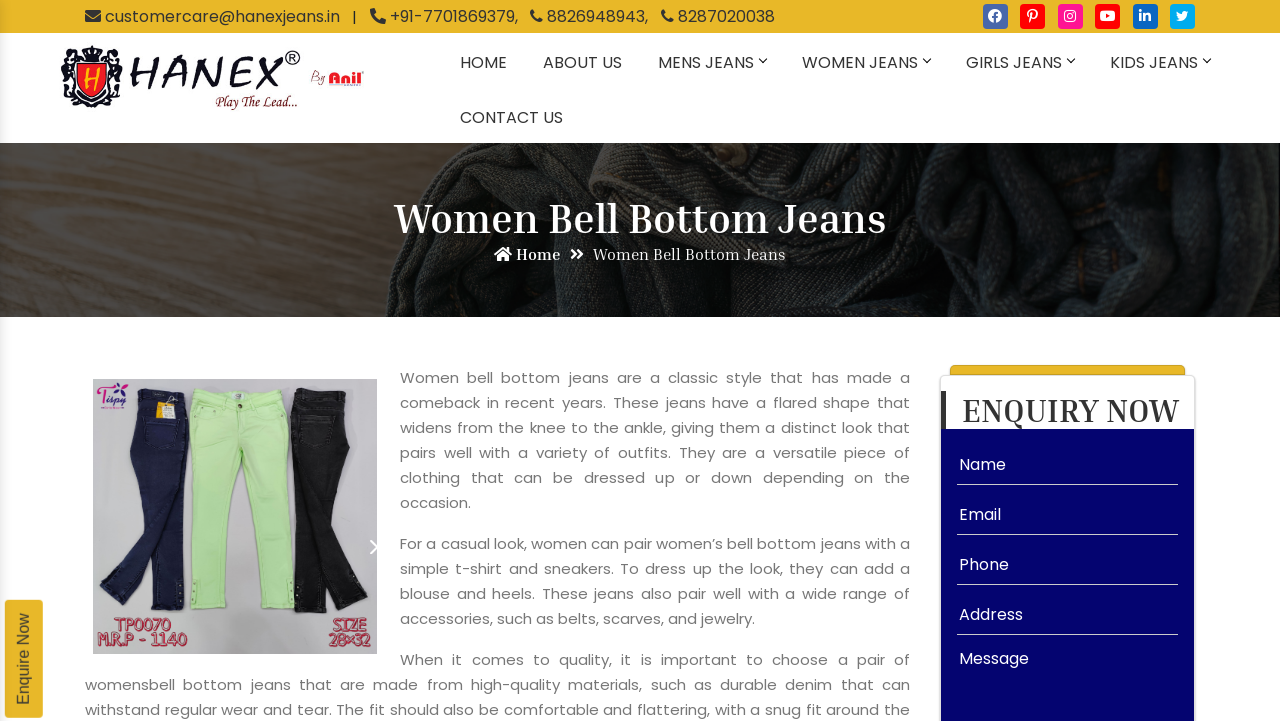Locate the bounding box coordinates of the area to click to fulfill this instruction: "Fill in the Name field". The bounding box should be presented as four float numbers between 0 and 1, in the order [left, top, right, bottom].

[0.748, 0.618, 0.92, 0.673]